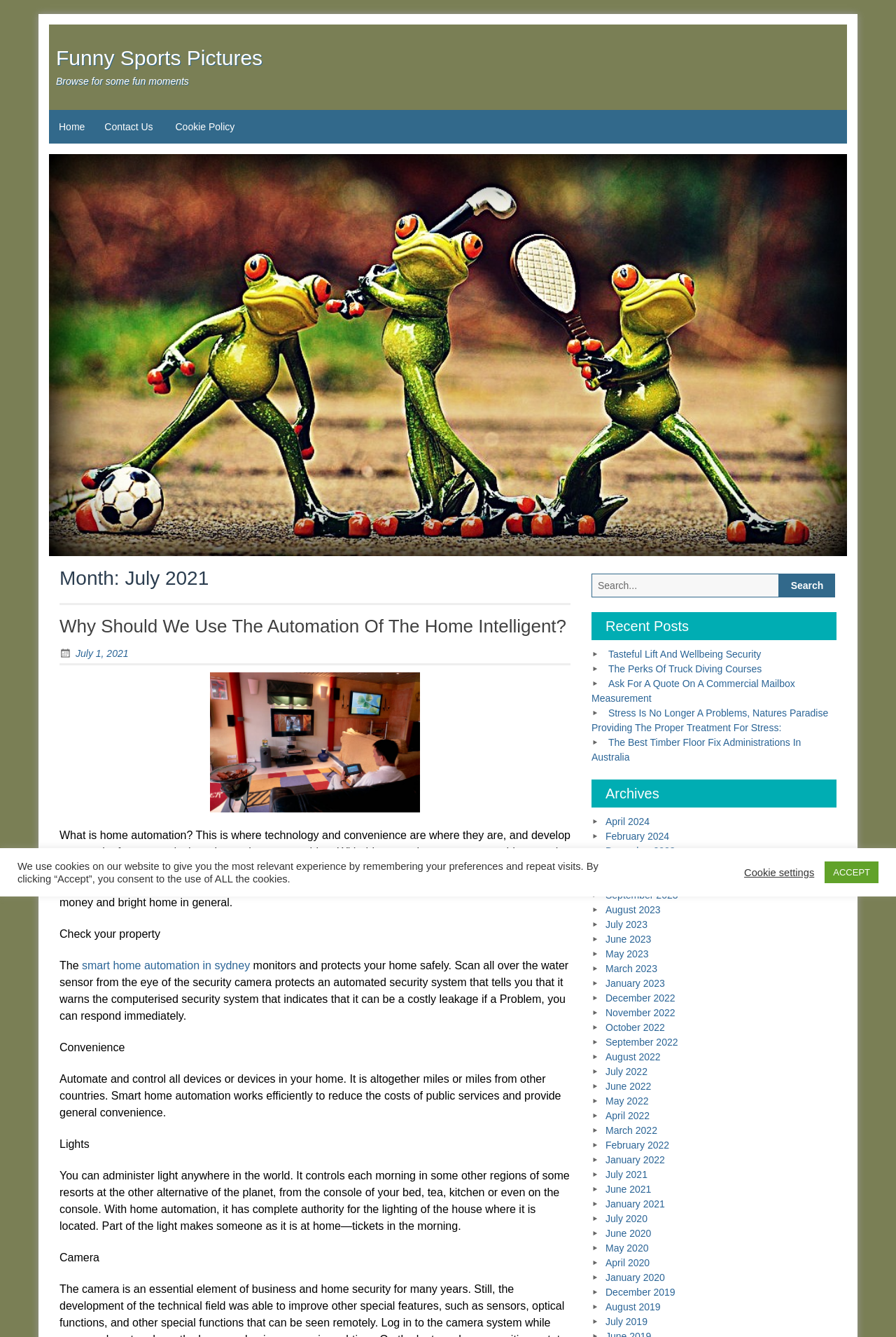Please use the details from the image to answer the following question comprehensively:
What type of automation is discussed in the article?

The article appears to discuss the concept of home automation, which involves the use of technology to control and monitor various aspects of a home, such as lighting, security, and temperature. The article provides information on the benefits and features of home automation, suggesting that it is a key topic of discussion on the webpage.